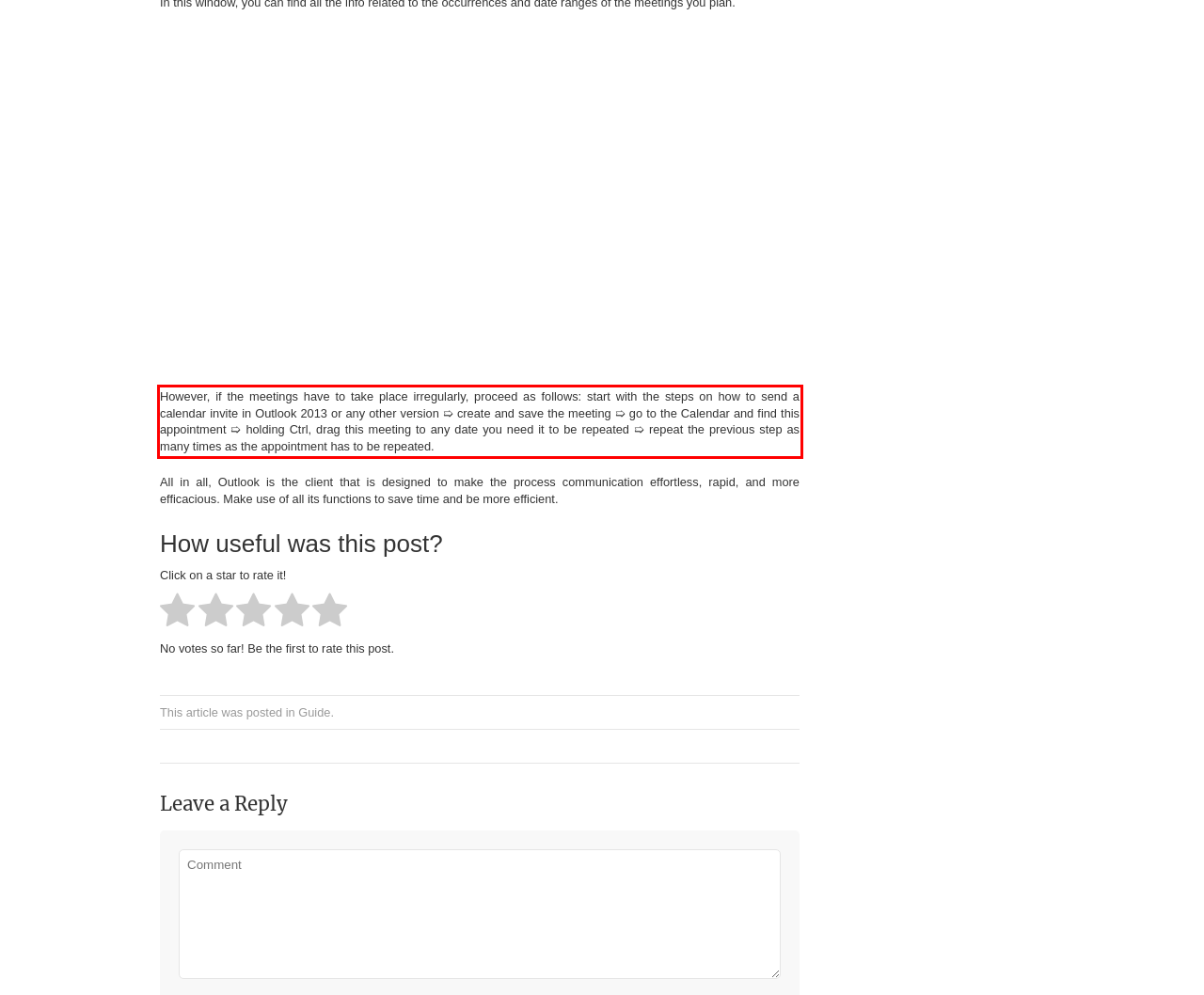Given a screenshot of a webpage containing a red bounding box, perform OCR on the text within this red bounding box and provide the text content.

However, if the meetings have to take place irregularly, proceed as follows: start with the steps on how to send a calendar invite in Outlook 2013 or any other version ➯ create and save the meeting ➯ go to the Calendar and find this appointment ➯ holding Ctrl, drag this meeting to any date you need it to be repeated ➯ repeat the previous step as many times as the appointment has to be repeated.